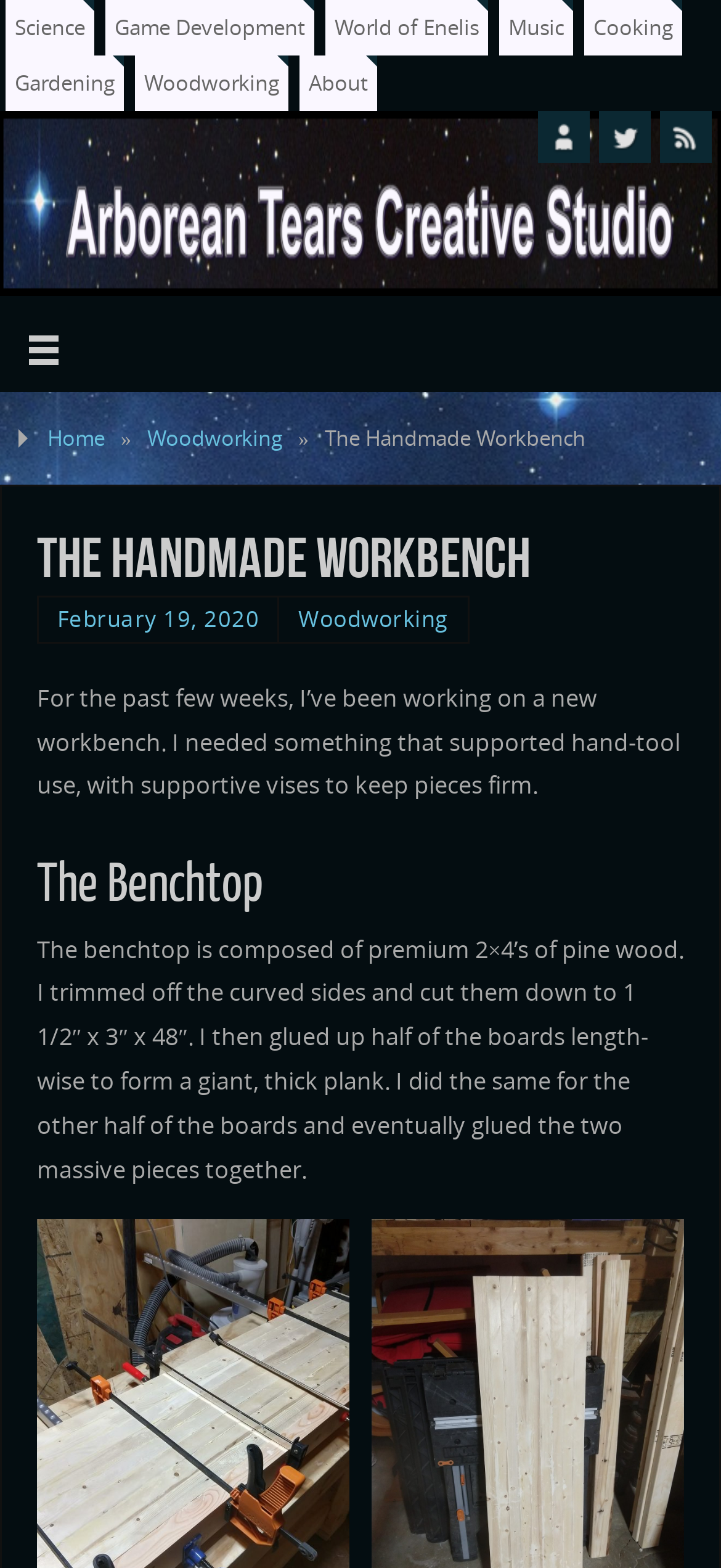Please determine the bounding box coordinates of the area that needs to be clicked to complete this task: 'View the RSS feed'. The coordinates must be four float numbers between 0 and 1, formatted as [left, top, right, bottom].

[0.915, 0.07, 0.987, 0.103]